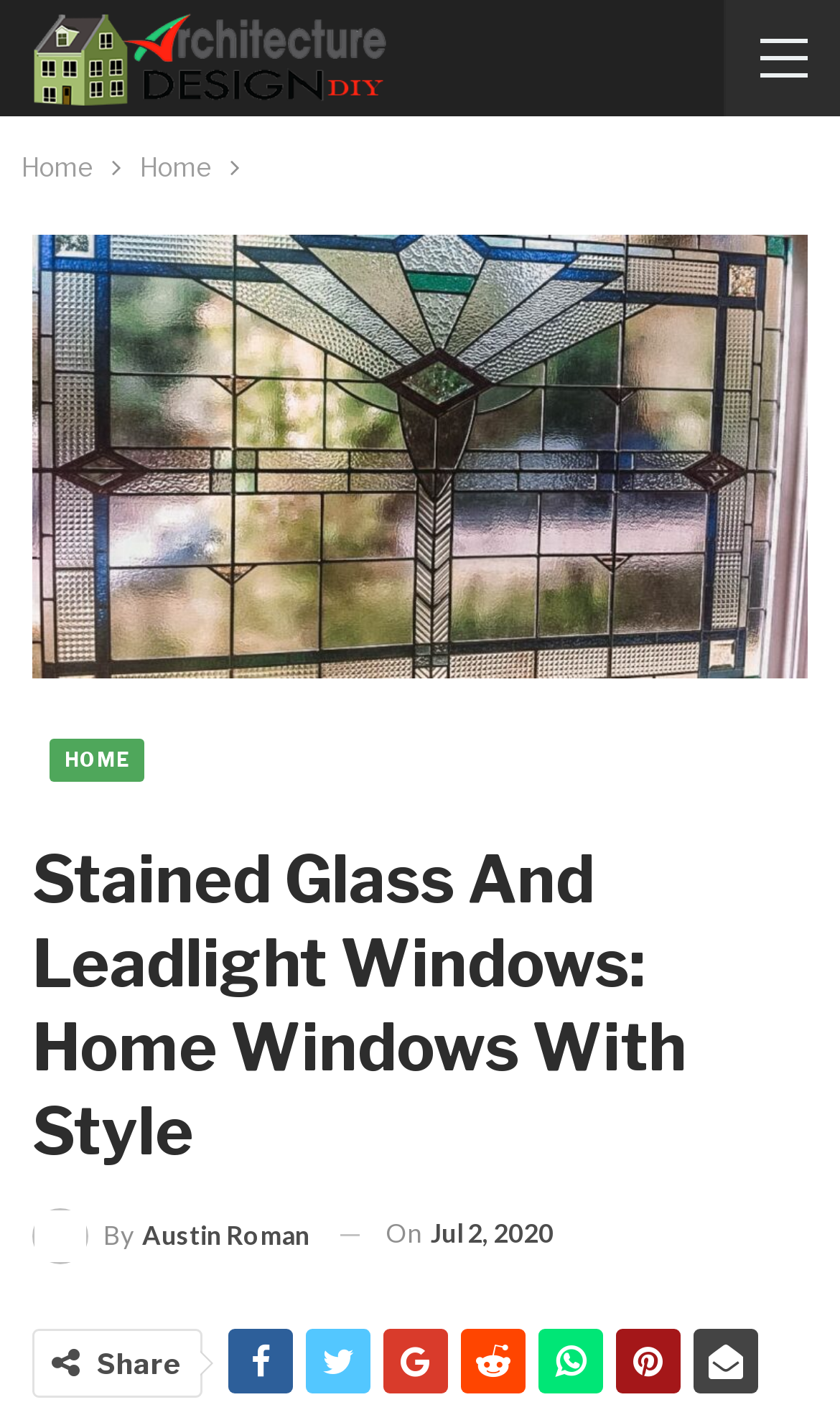When was the current article published?
Please answer the question with a single word or phrase, referencing the image.

Jul 2, 2020